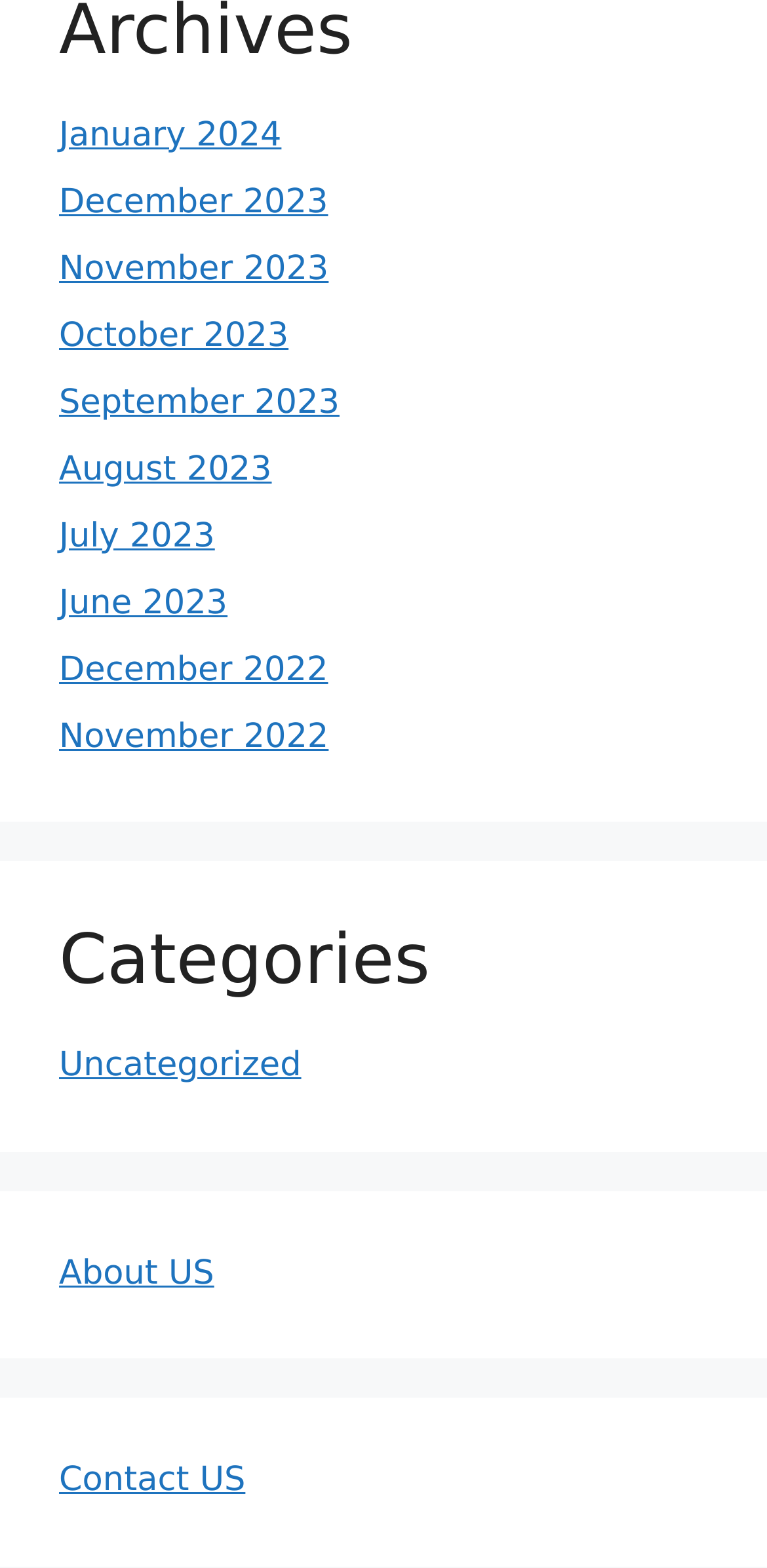Please identify the bounding box coordinates of the element's region that needs to be clicked to fulfill the following instruction: "Contact US". The bounding box coordinates should consist of four float numbers between 0 and 1, i.e., [left, top, right, bottom].

[0.077, 0.932, 0.32, 0.957]